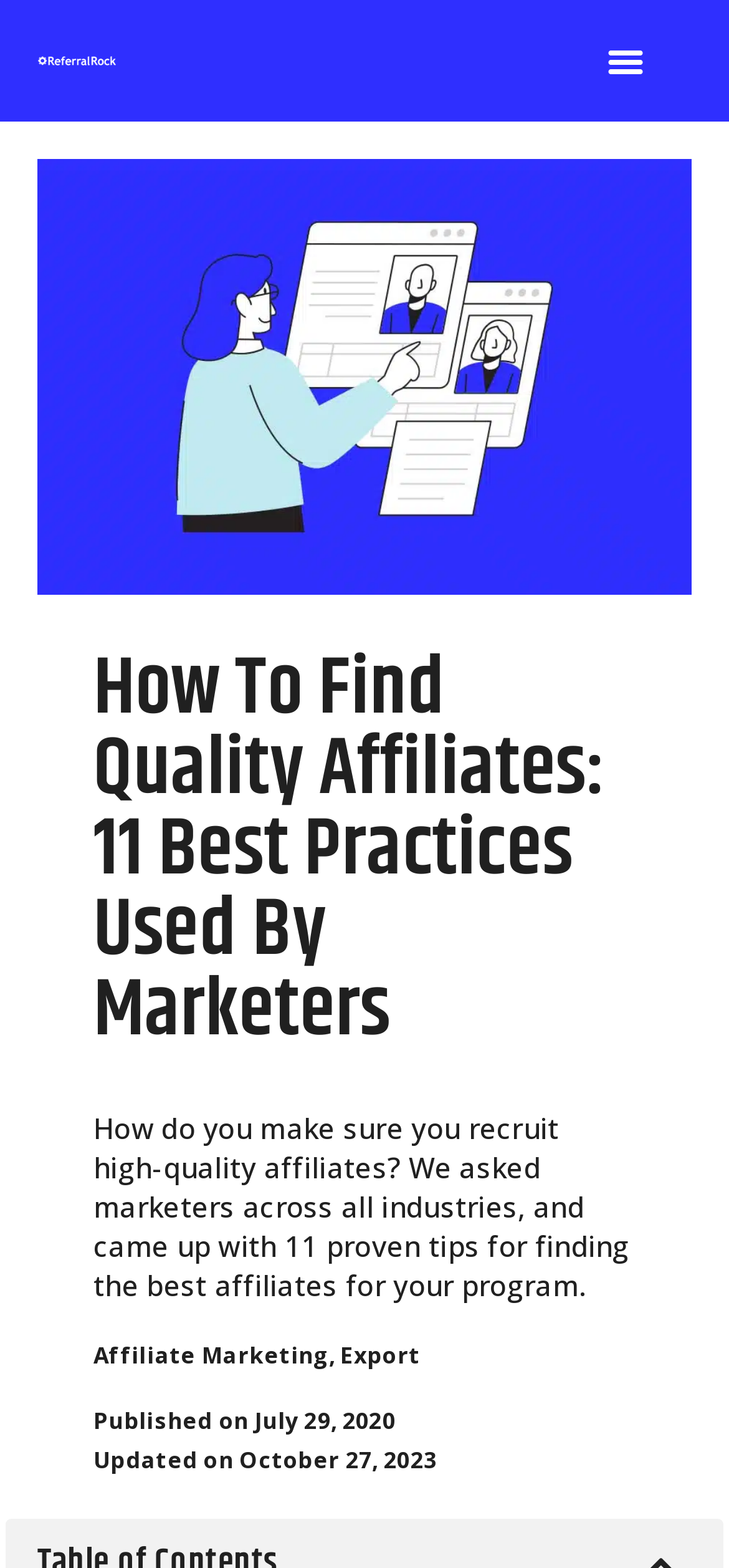What is the topic of this article?
Based on the visual details in the image, please answer the question thoroughly.

Based on the content of the webpage, specifically the heading and the static text, it is clear that the topic of this article is about finding quality affiliates for an affiliate program.